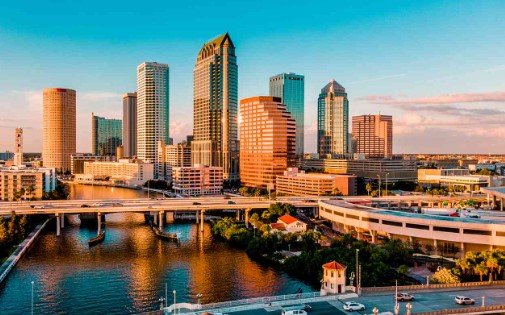Give a succinct answer to this question in a single word or phrase: 
What is the time of day depicted in the image?

Sunset